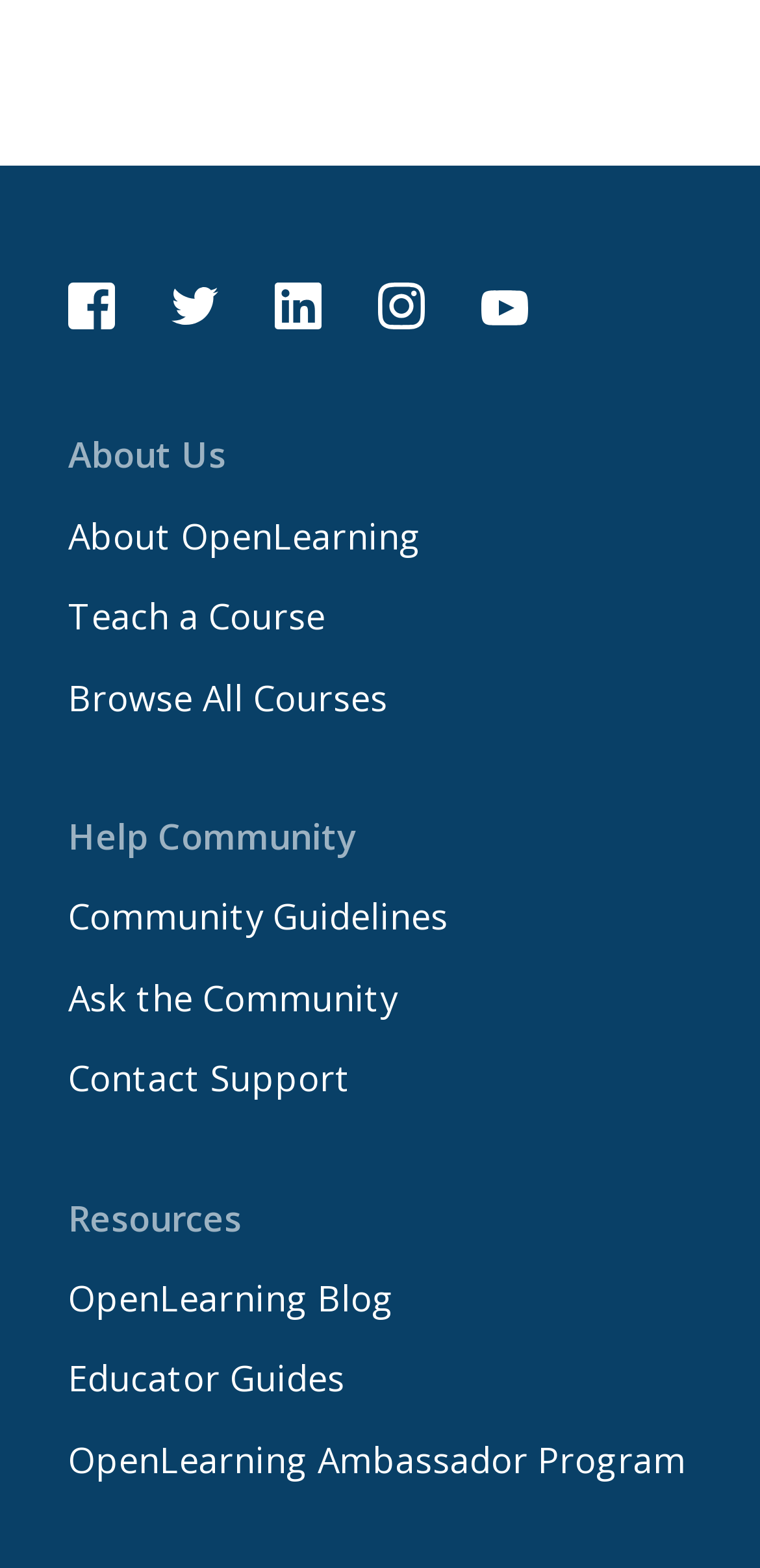How many links are under the 'Help Community' category?
Respond to the question with a single word or phrase according to the image.

3